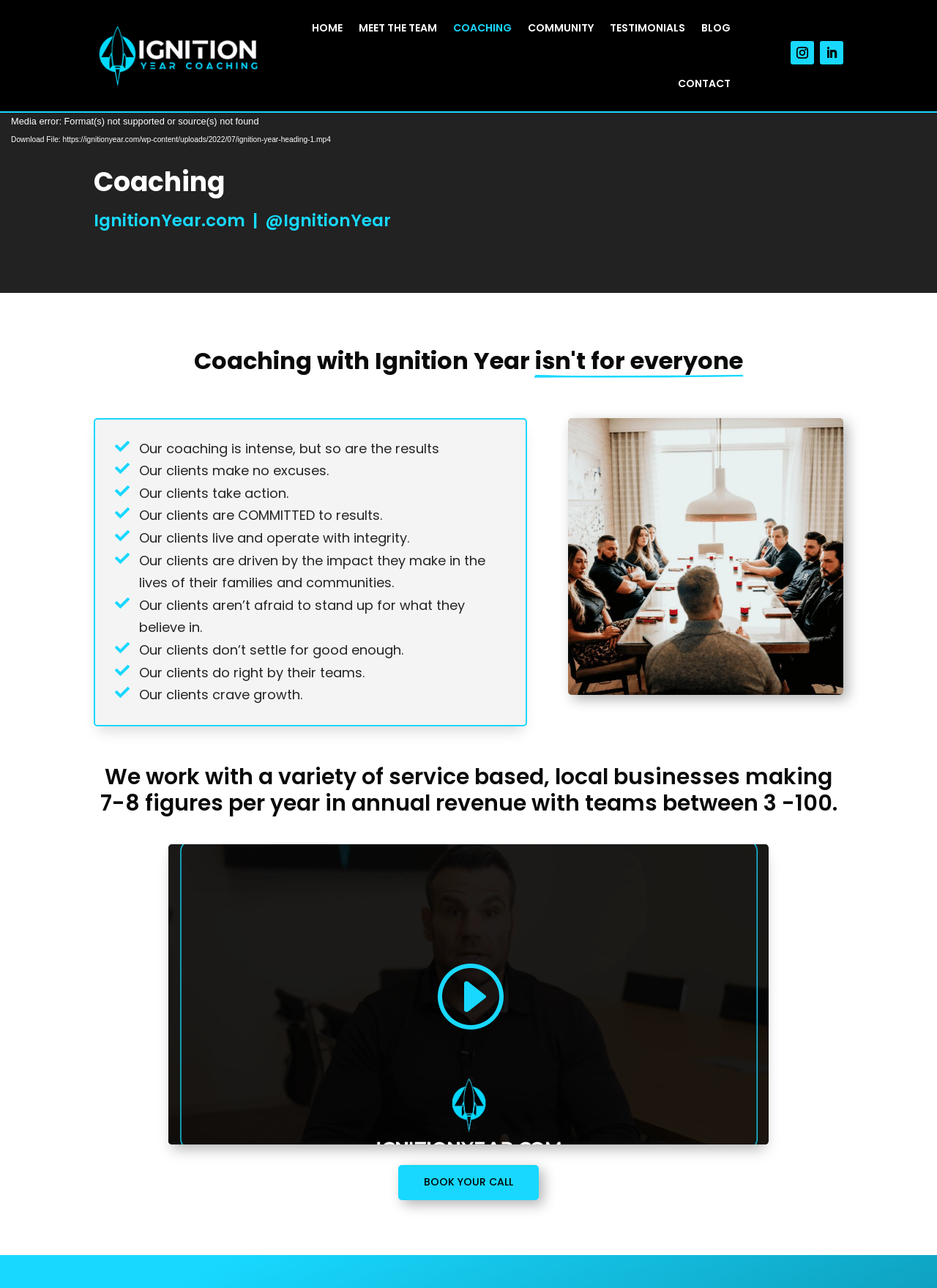What is the theme of the coaching provided by Ignition Year?
Can you provide a detailed and comprehensive answer to the question?

The webpage content emphasizes the intensity of the coaching and the results-oriented approach, with phrases such as 'Coaching with Ignition Year isn’t for everyone', 'Our clients make no excuses.', and 'Our clients are COMMITTED to results.' This suggests that the theme of the coaching is intense and focused on achieving results.